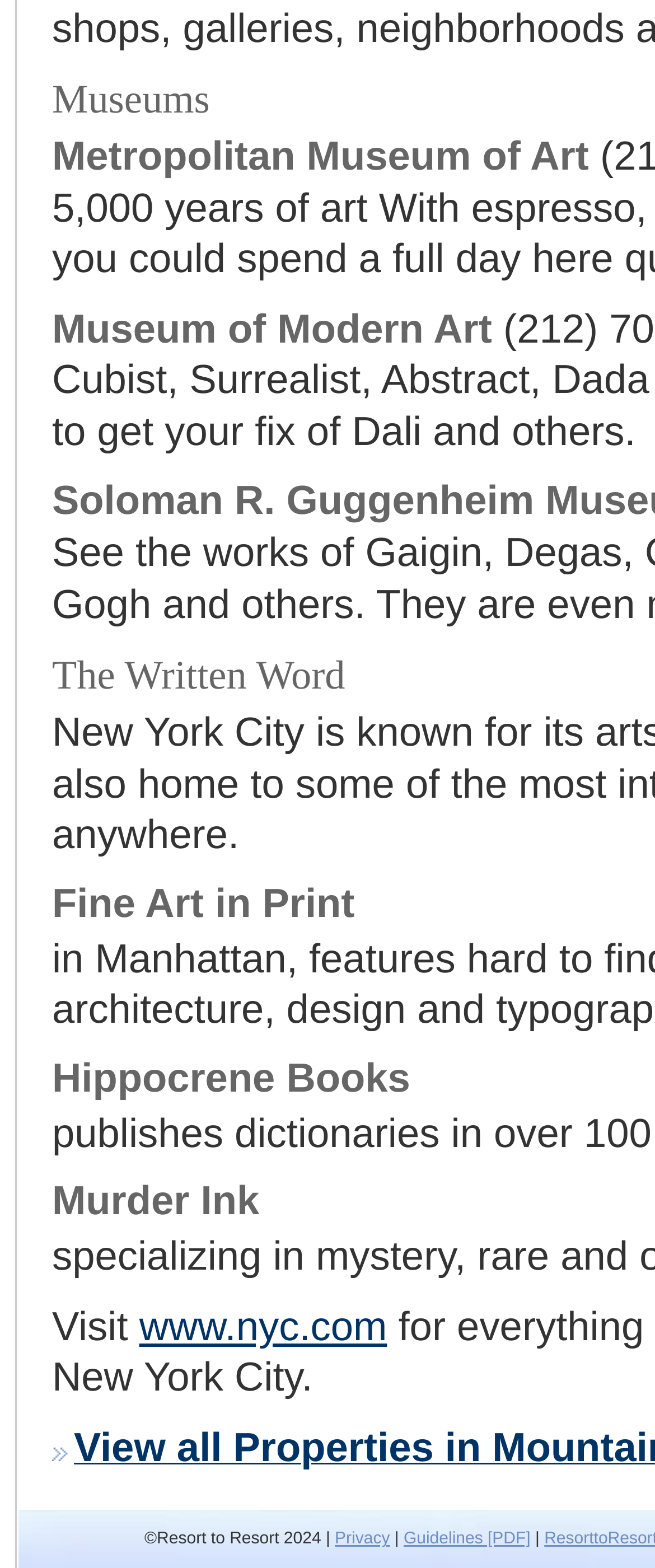How many links are there on the webpage? Using the information from the screenshot, answer with a single word or phrase.

3